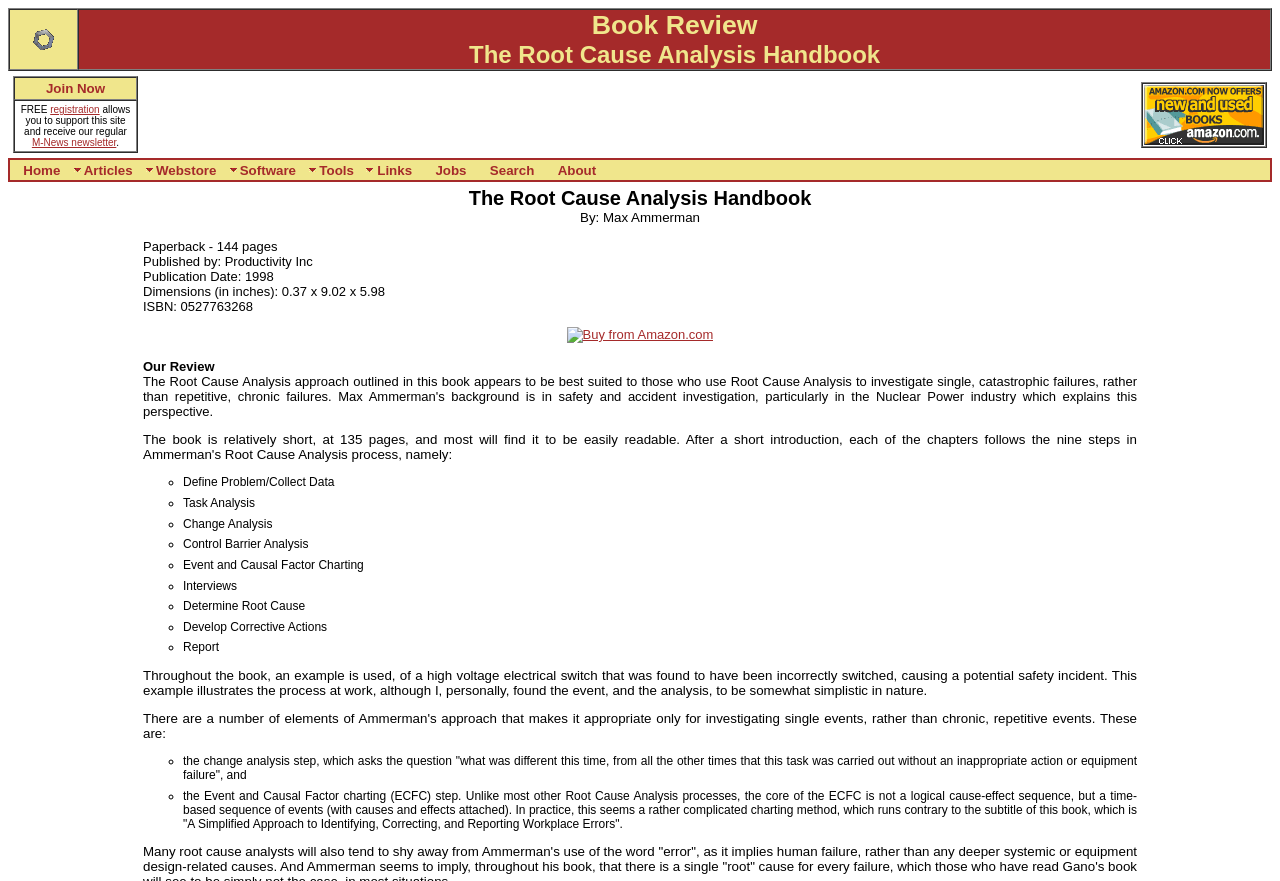For the given element description alt="bkused120x60.gif - 3168 Bytes", determine the bounding box coordinates of the UI element. The coordinates should follow the format (top-left x, top-left y, bottom-right x, bottom-right y) and be within the range of 0 to 1.

[0.894, 0.15, 0.988, 0.167]